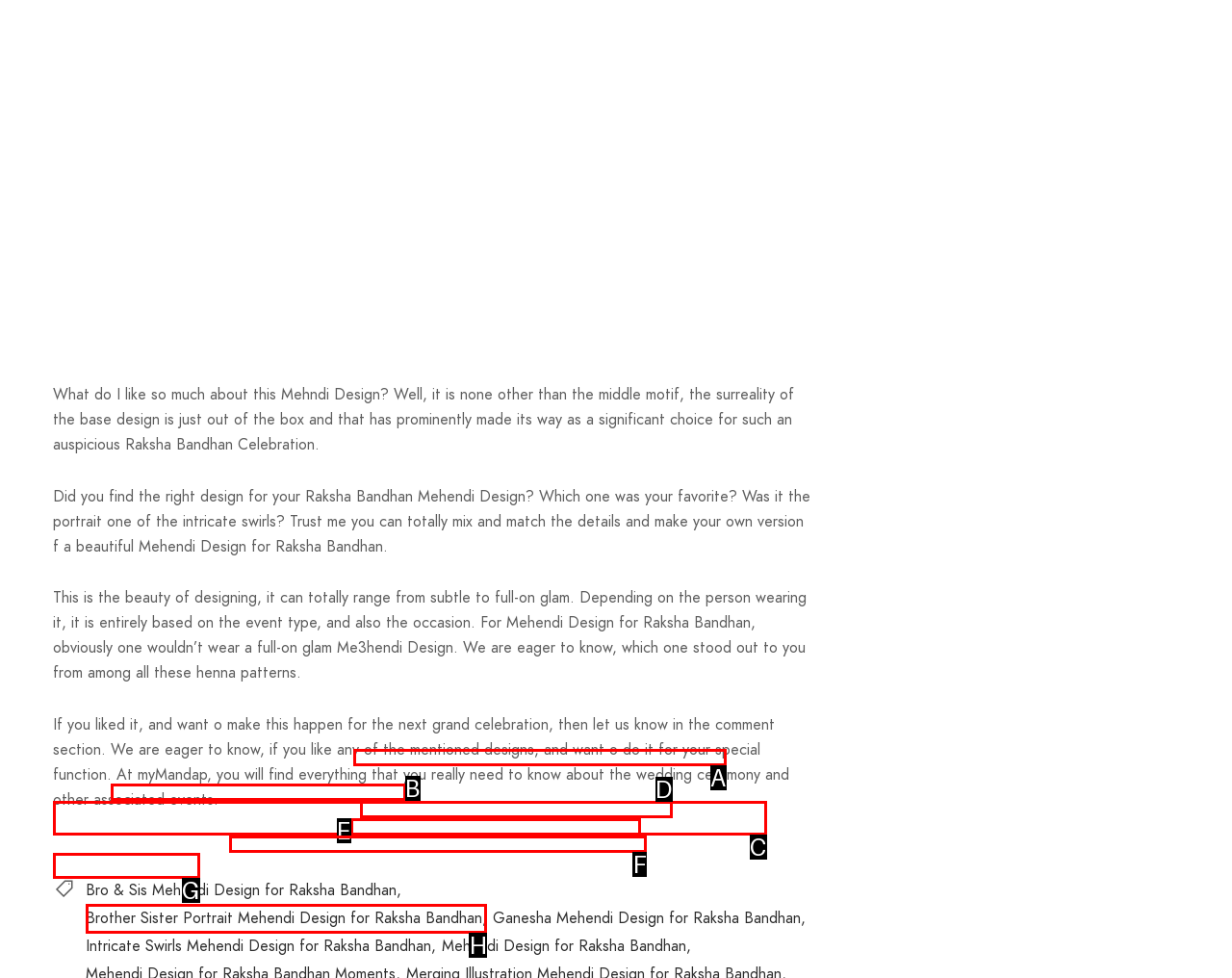Identify the HTML element I need to click to complete this task: Click on the link to view Brother Sister Portrait Mehendi Design for Raksha Bandhan Provide the option's letter from the available choices.

H